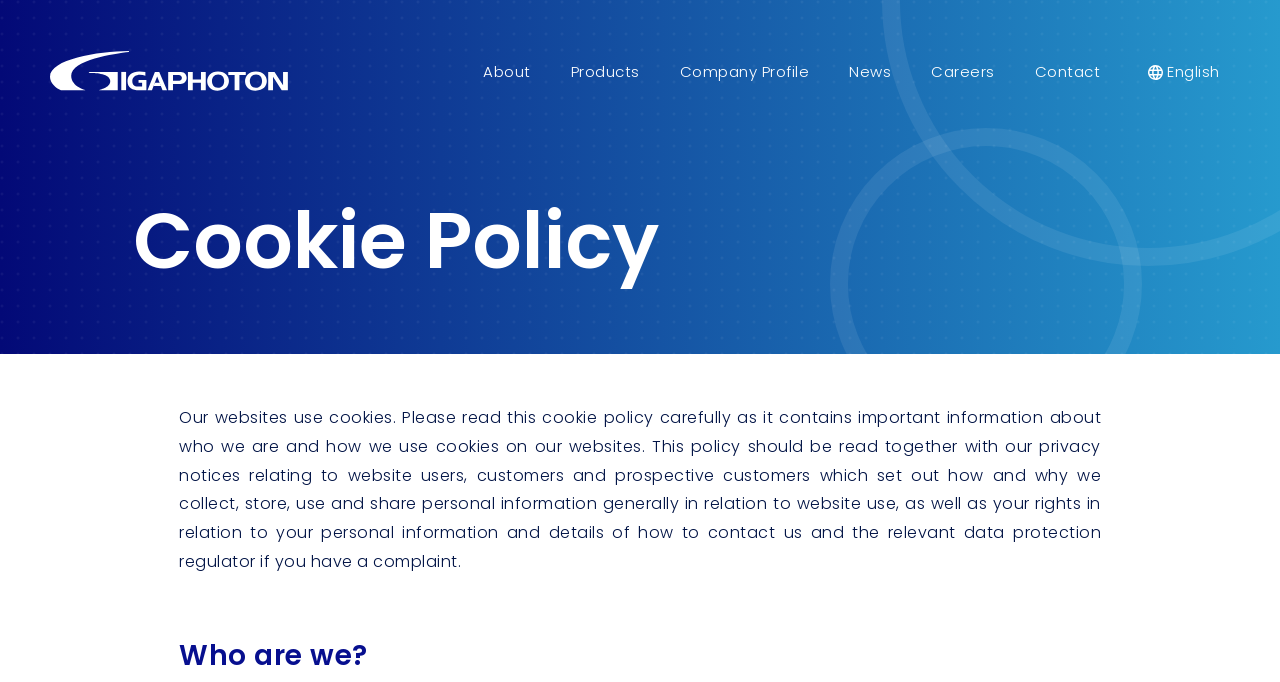What is the purpose of the webpage?
Please provide a single word or phrase as your answer based on the image.

Cookie Policy